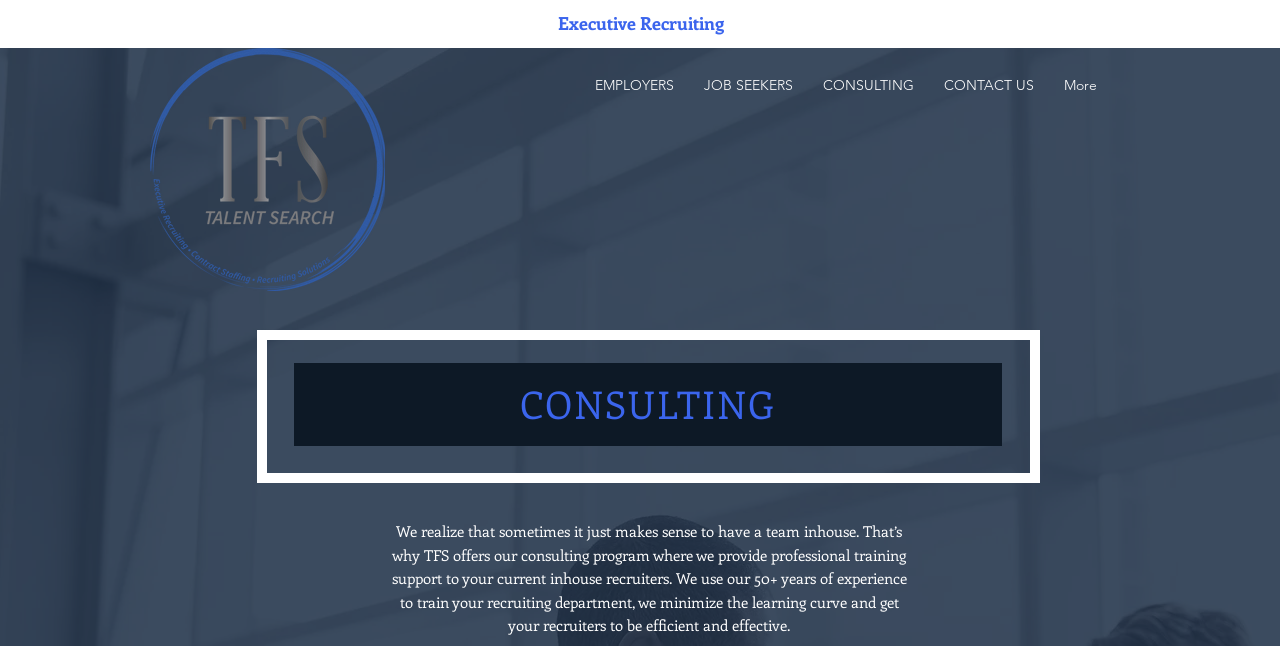Provide an in-depth caption for the elements present on the webpage.

The webpage is about True Find Staffing's consulting program. At the top, there is a navigation menu with five links: "EMPLOYERS", "JOB SEEKERS", "CONSULTING", "CONTACT US", and "More". Below the navigation menu, there is a logo image on the left, and a link to "Executive Recruiting" on the right. 

In the middle of the page, there is a heading "CONSULTING" followed by a paragraph of text that explains the consulting program. The text describes how True Find Staffing provides professional training support to inhouse recruiters, utilizing their 50+ years of experience to minimize the learning curve and make recruiters efficient and effective.